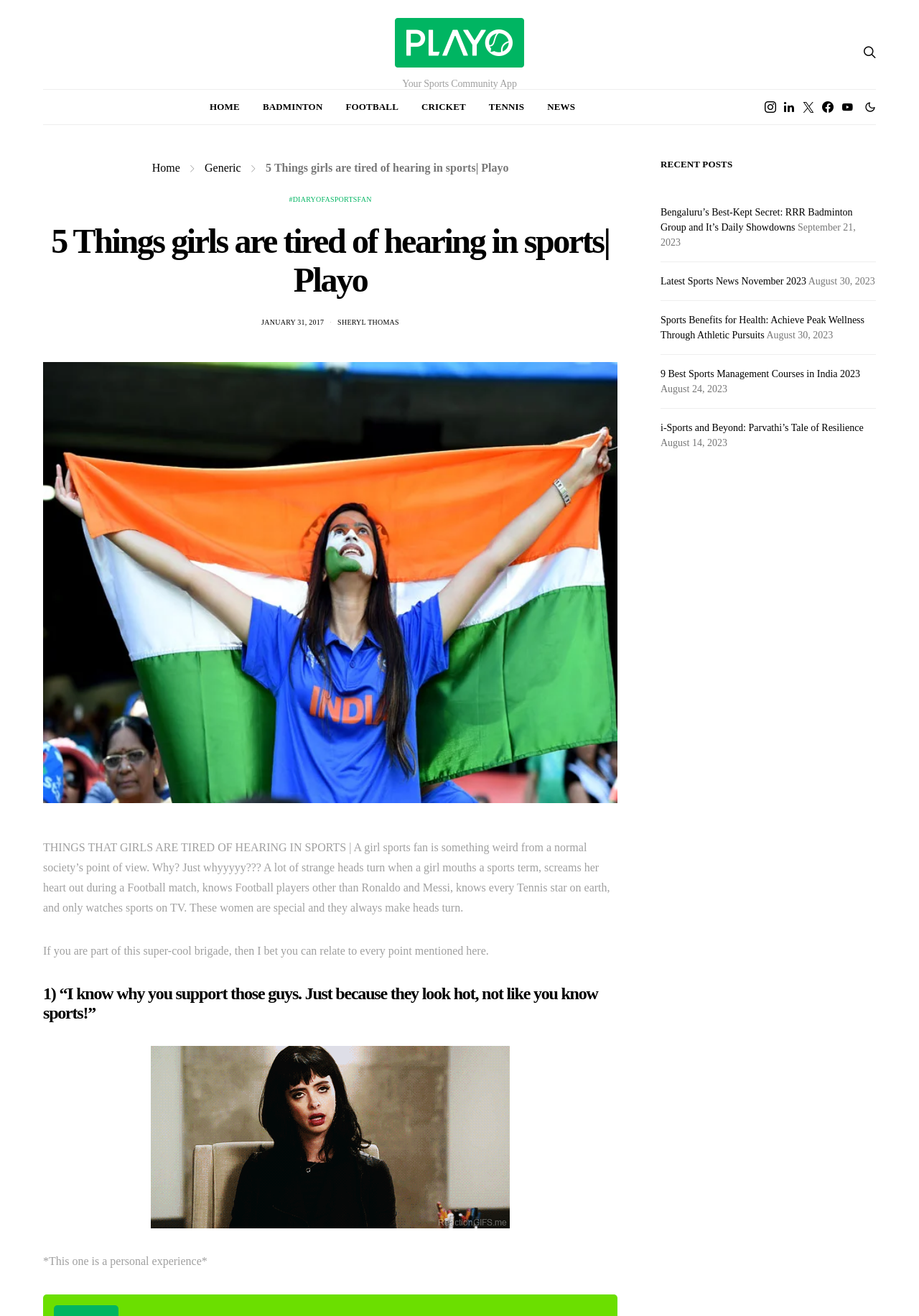What is the first point mentioned in the article?
Please answer the question with a detailed and comprehensive explanation.

The first point mentioned in the article can be found in the section that starts with the heading '1) “I know why you support those guys. Just because they look hot, not like you know sports!”'. This section is located below the image of a cricket fan cheering for India.